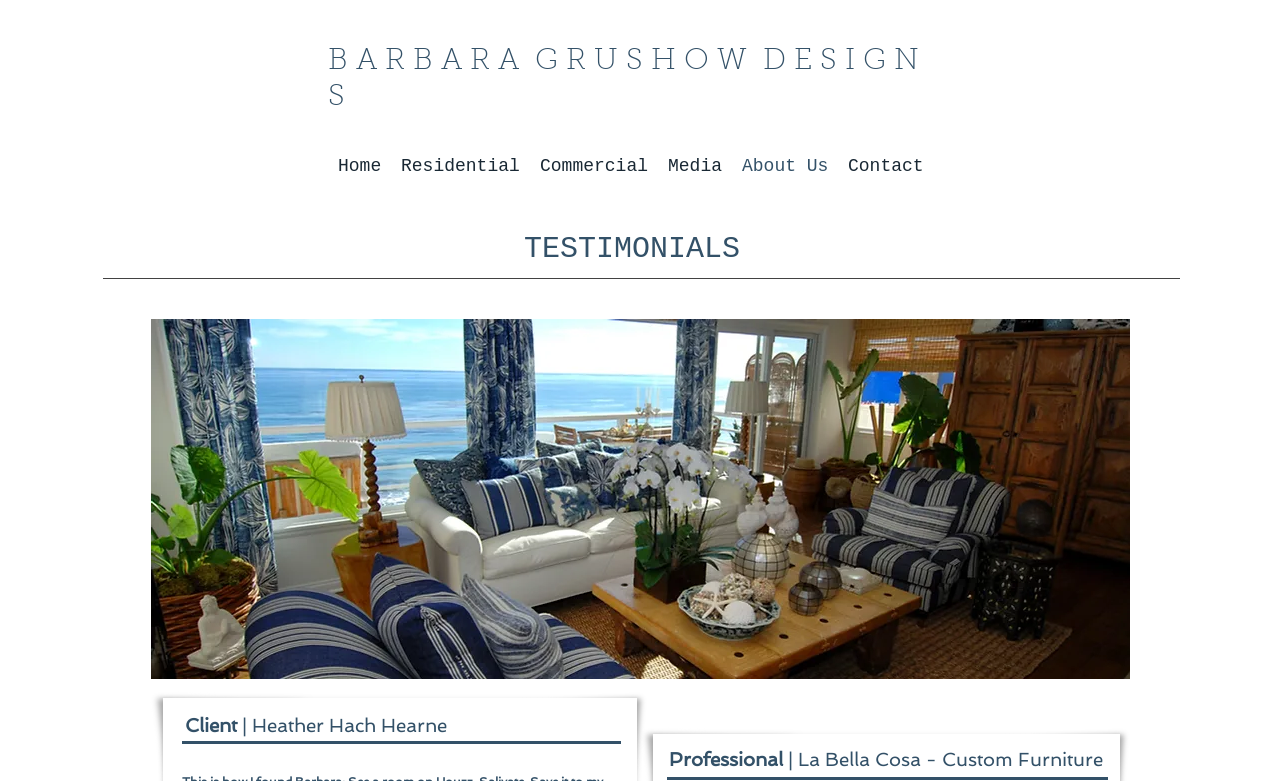What type of image is 'Featured Property.jpg'?
Refer to the image and provide a detailed answer to the question.

Based on the filename 'Featured Property.jpg', it is likely that this image is a showcase of a property designed by the company, possibly a residential or commercial property.